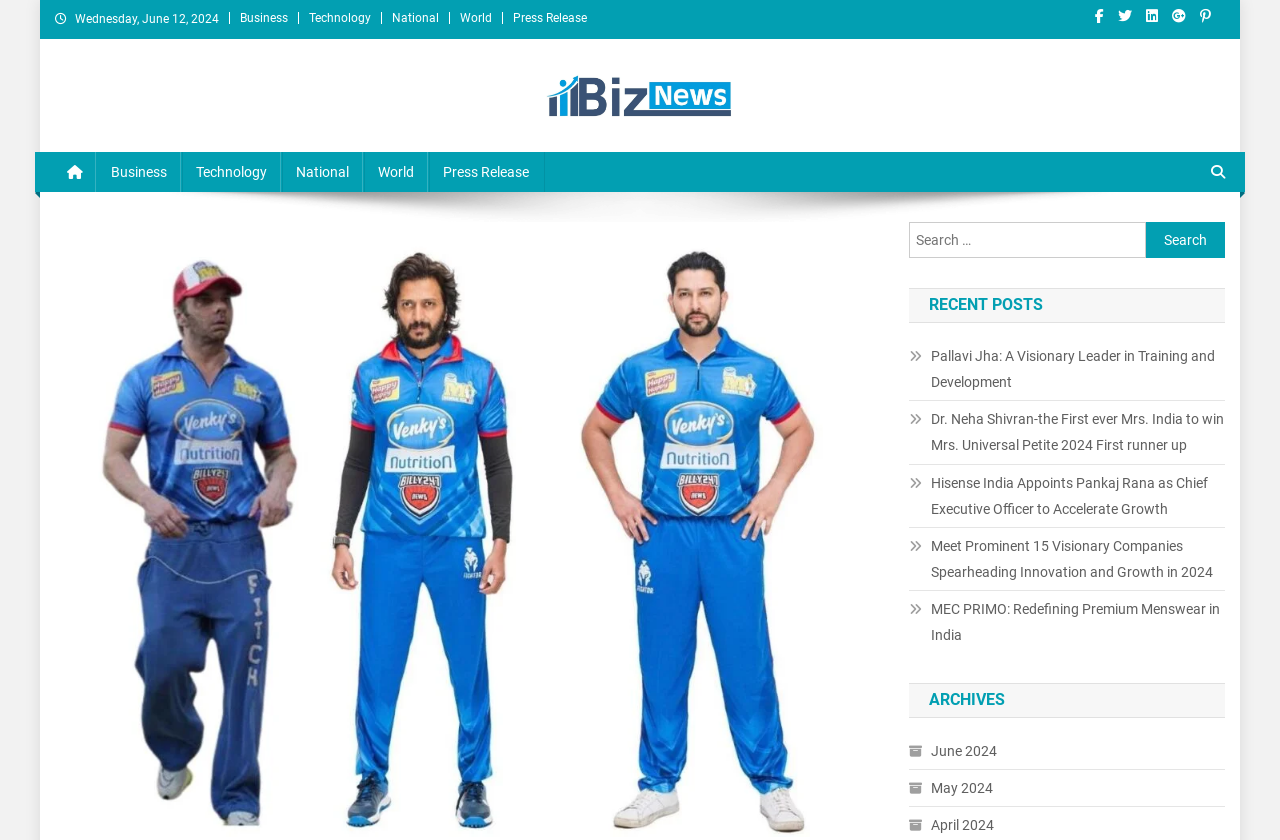Refer to the element description Press Release and identify the corresponding bounding box in the screenshot. Format the coordinates as (top-left x, top-left y, bottom-right x, bottom-right y) with values in the range of 0 to 1.

[0.334, 0.181, 0.426, 0.229]